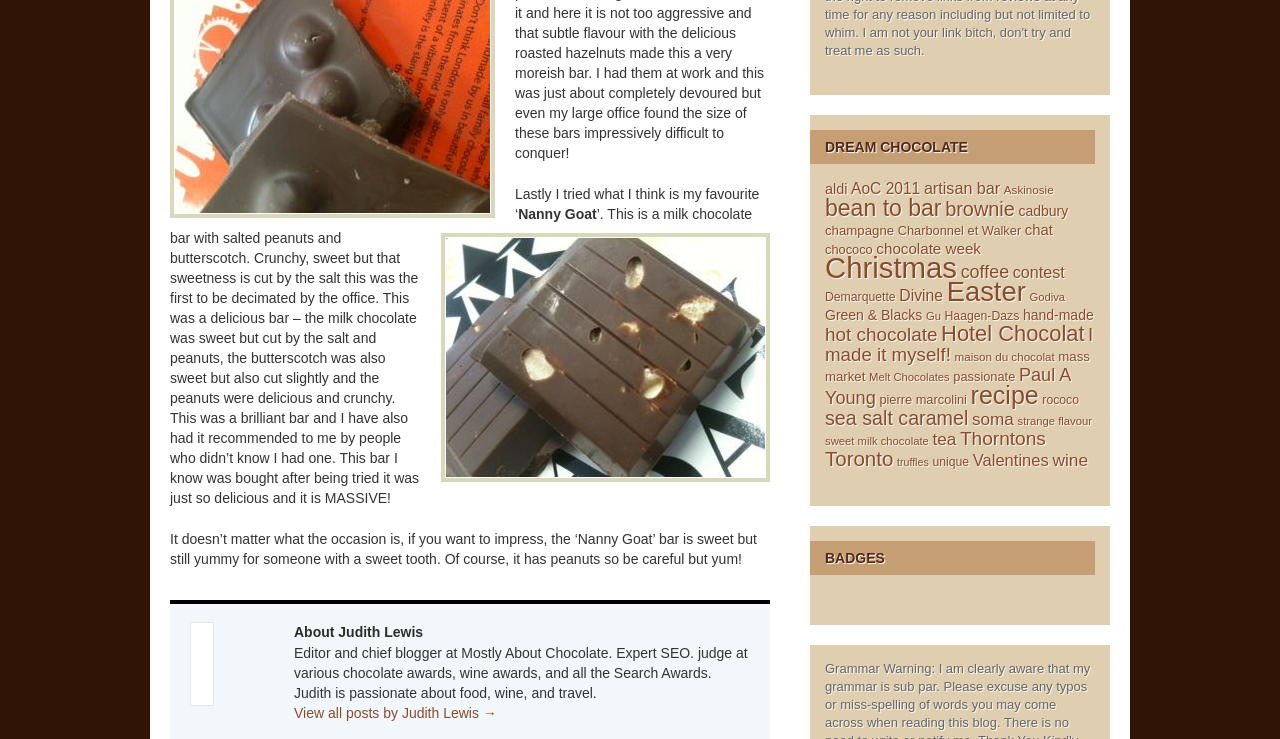How many items are in the 'Christmas' category?
Your answer should be a single word or phrase derived from the screenshot.

126